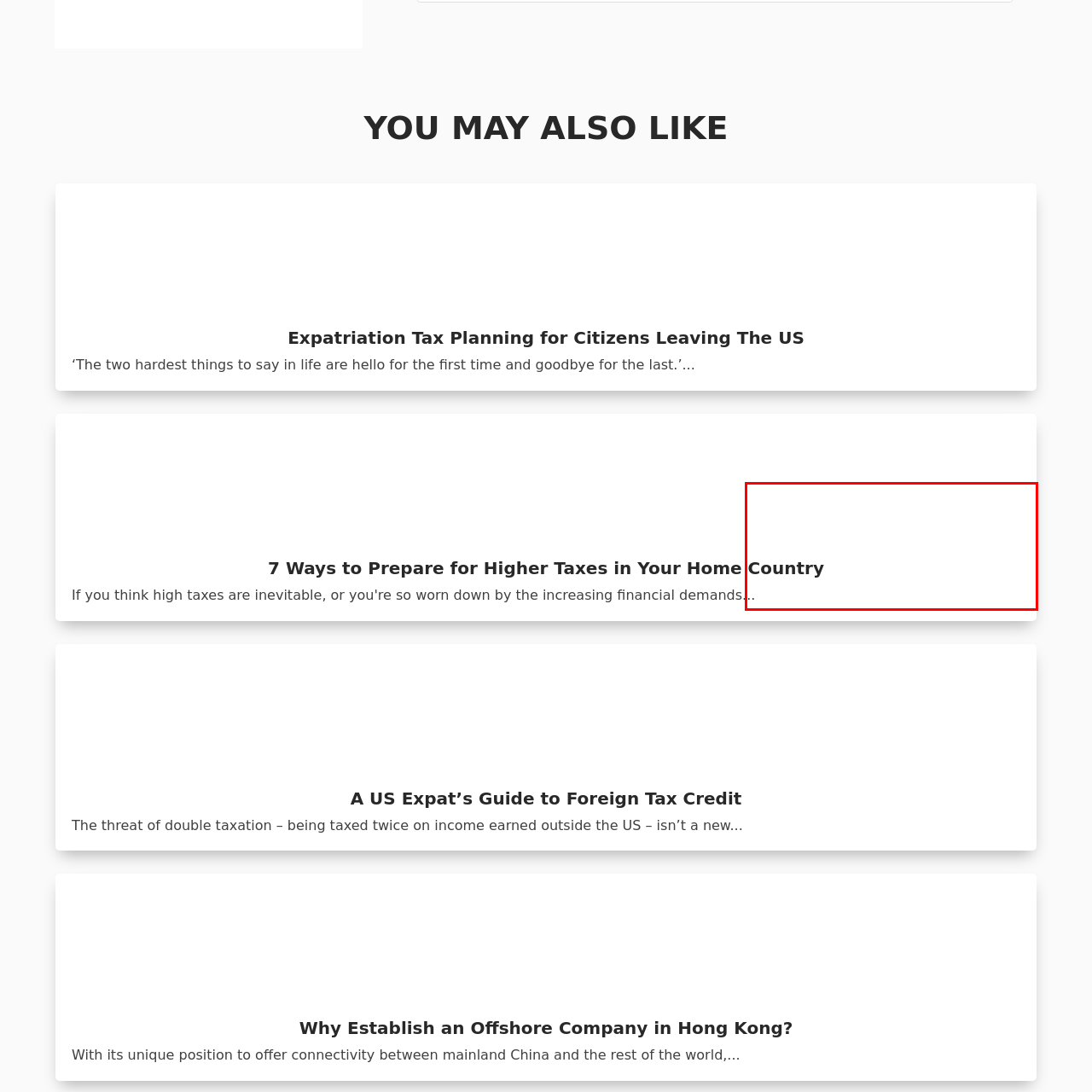Examine the image within the red border, Who is the target audience of the article? 
Please provide a one-word or one-phrase answer.

Expatriates and global citizens